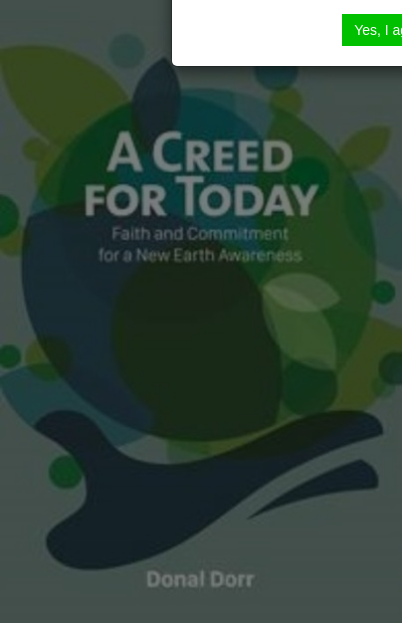What is the subtitle of the book?
Use the information from the image to give a detailed answer to the question.

The subtitle is written above the title, providing a clear indication of the book's thematic focus on spirituality and ecological consciousness.